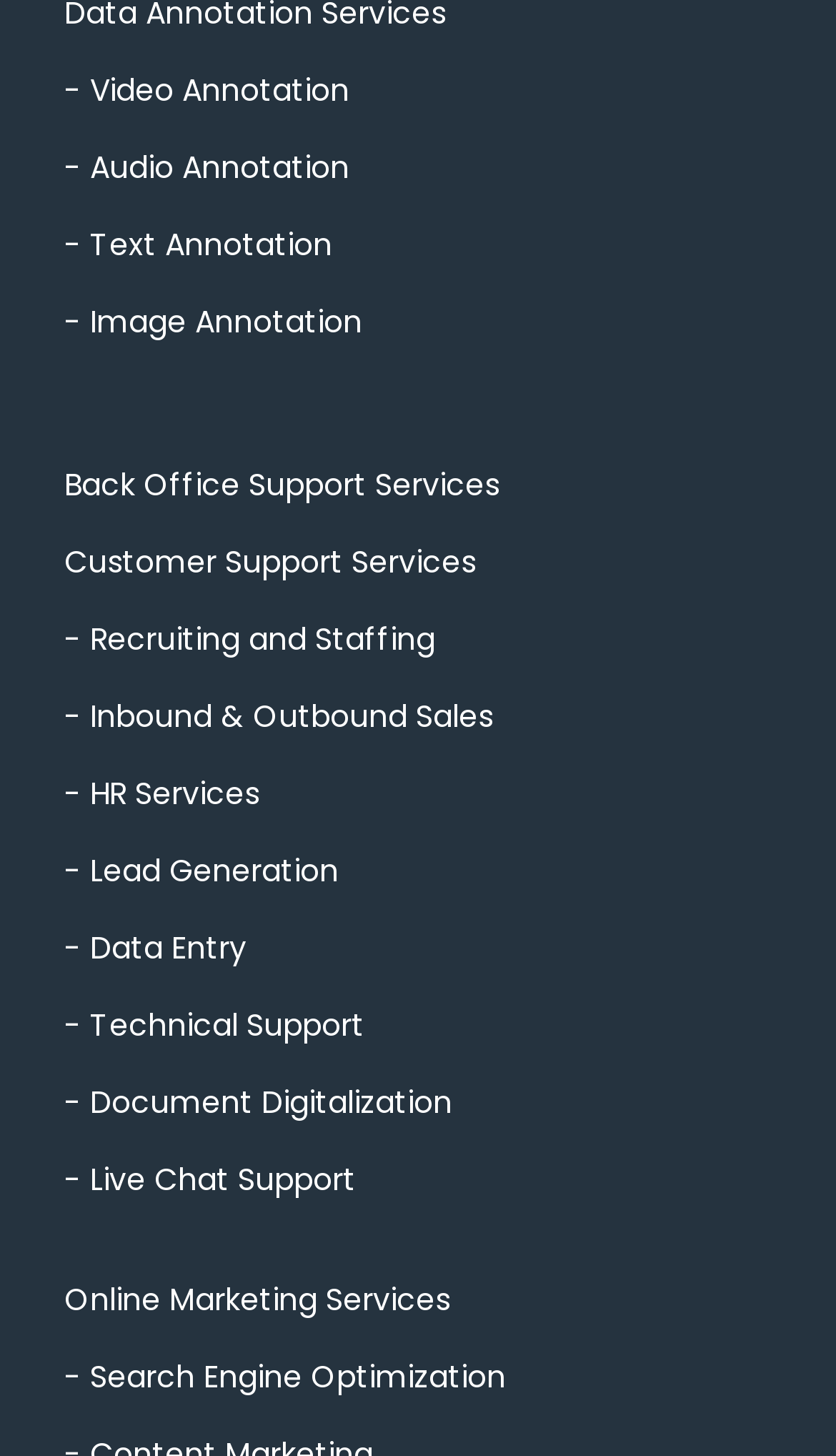What is the fourth annotation type?
Based on the image, give a one-word or short phrase answer.

Image Annotation